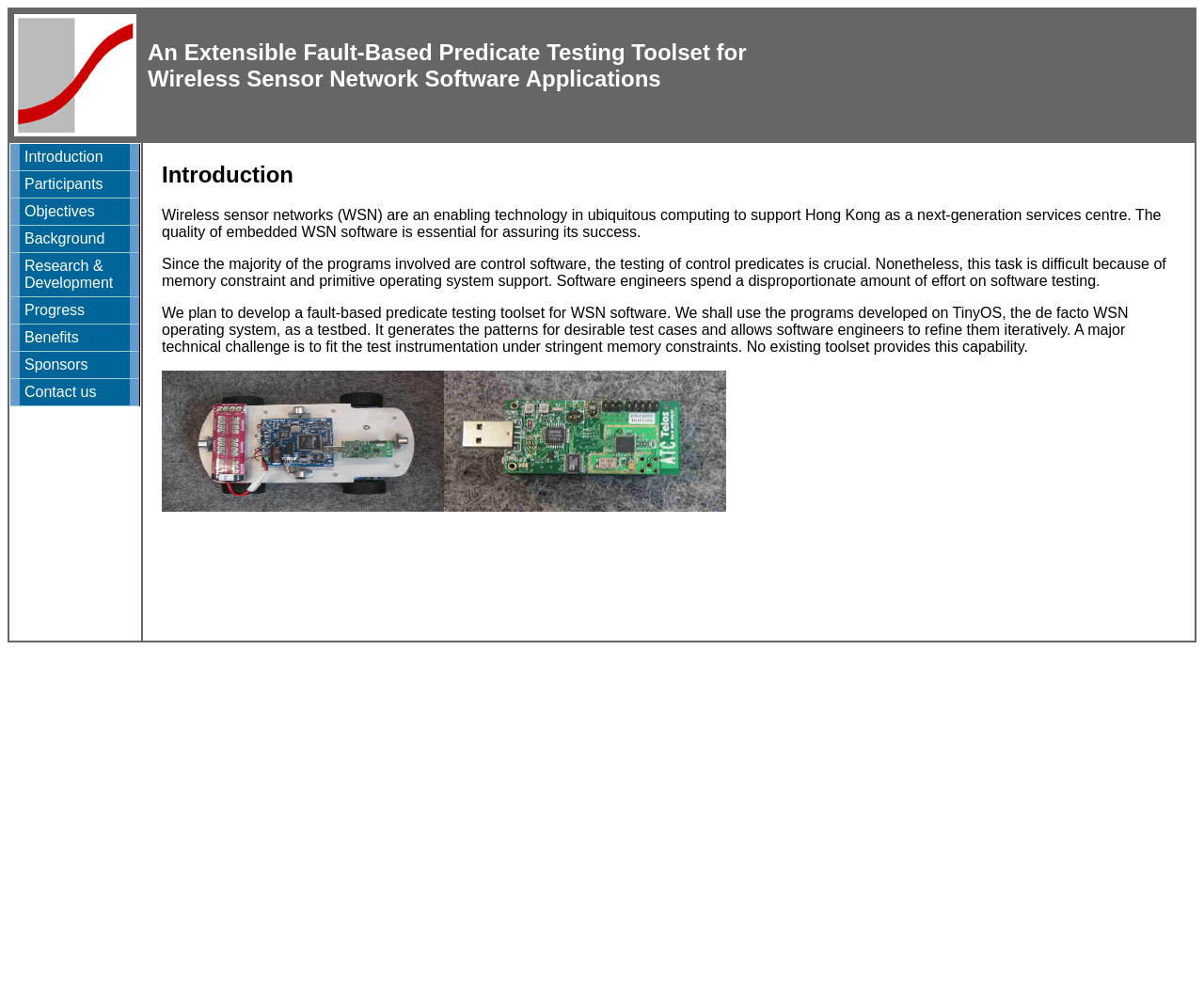Identify the coordinates of the bounding box for the element that must be clicked to accomplish the instruction: "View the image of Telos network".

[0.369, 0.377, 0.603, 0.52]